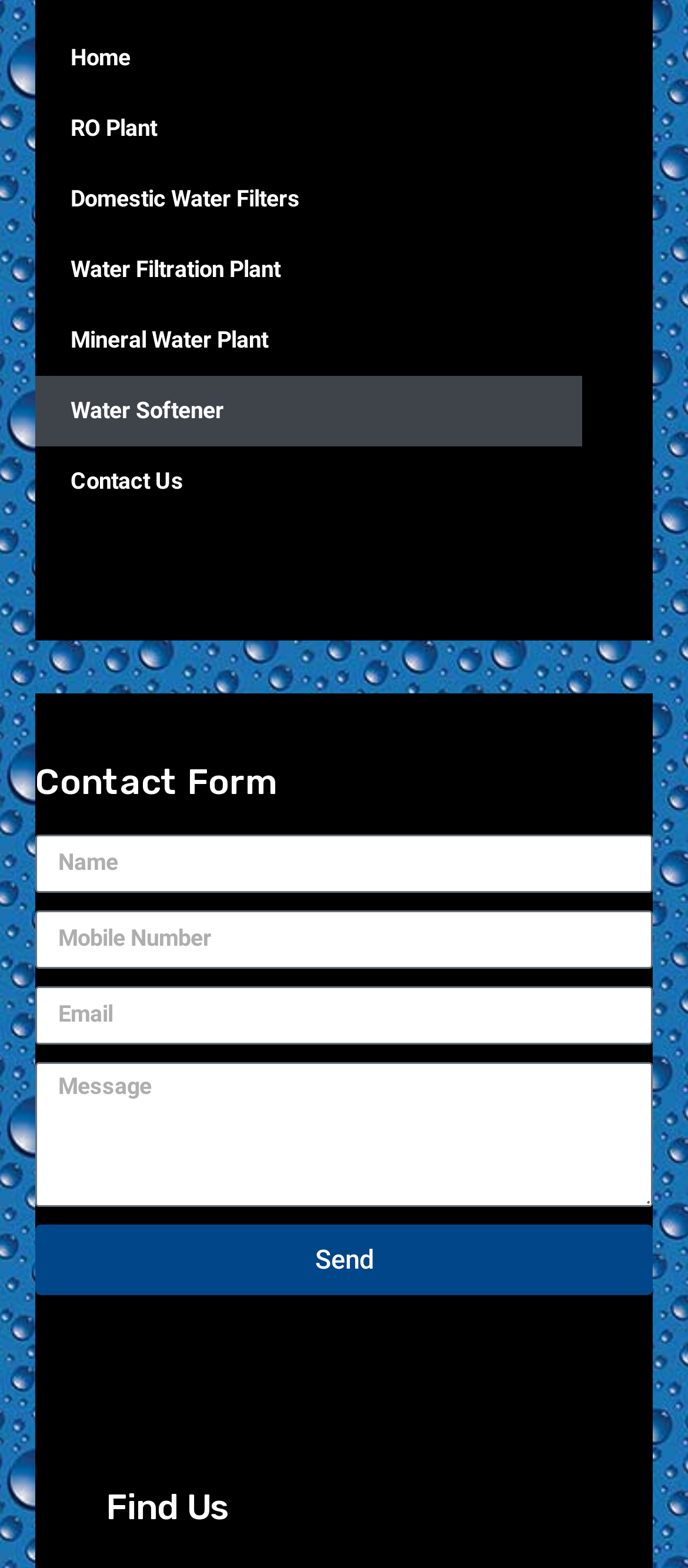What is the second heading on the webpage?
Based on the image, provide a one-word or brief-phrase response.

Find Us